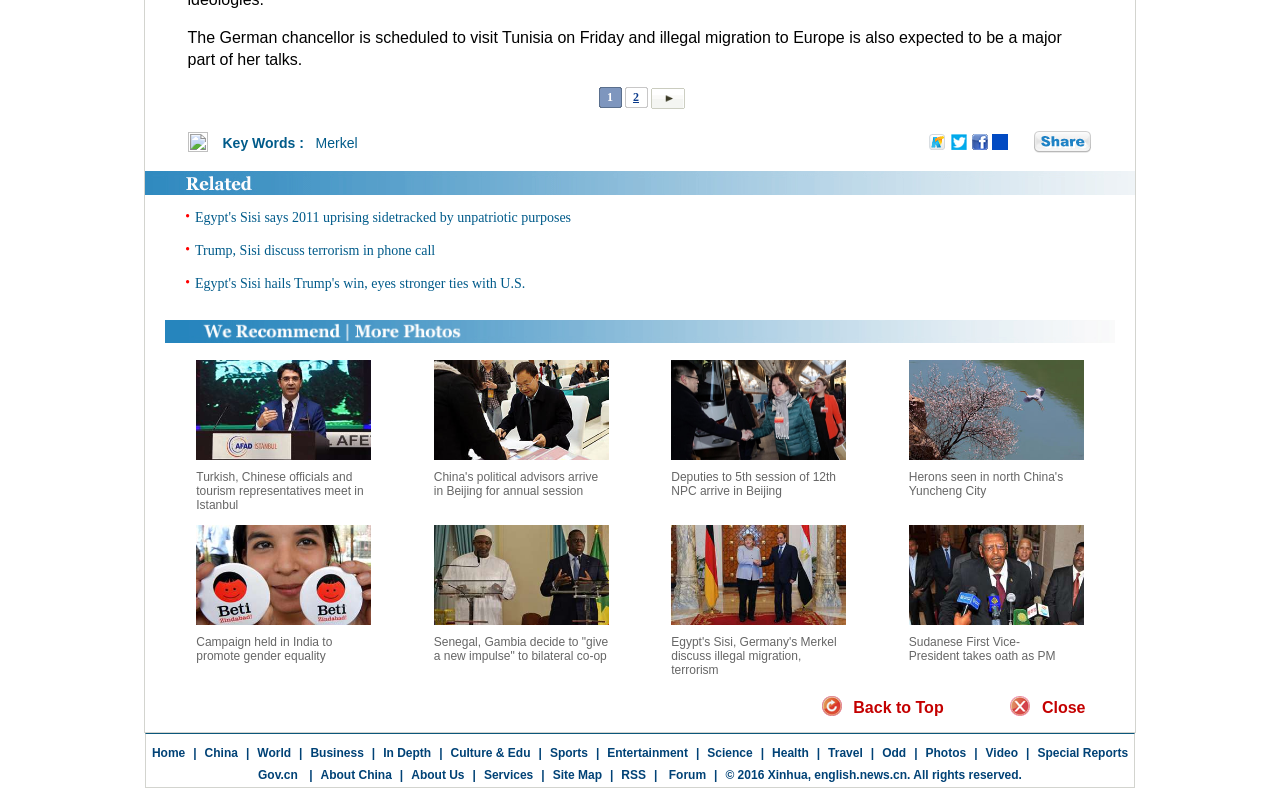Pinpoint the bounding box coordinates of the element you need to click to execute the following instruction: "Click the link 'More'". The bounding box should be represented by four float numbers between 0 and 1, in the format [left, top, right, bottom].

[0.807, 0.165, 0.852, 0.192]